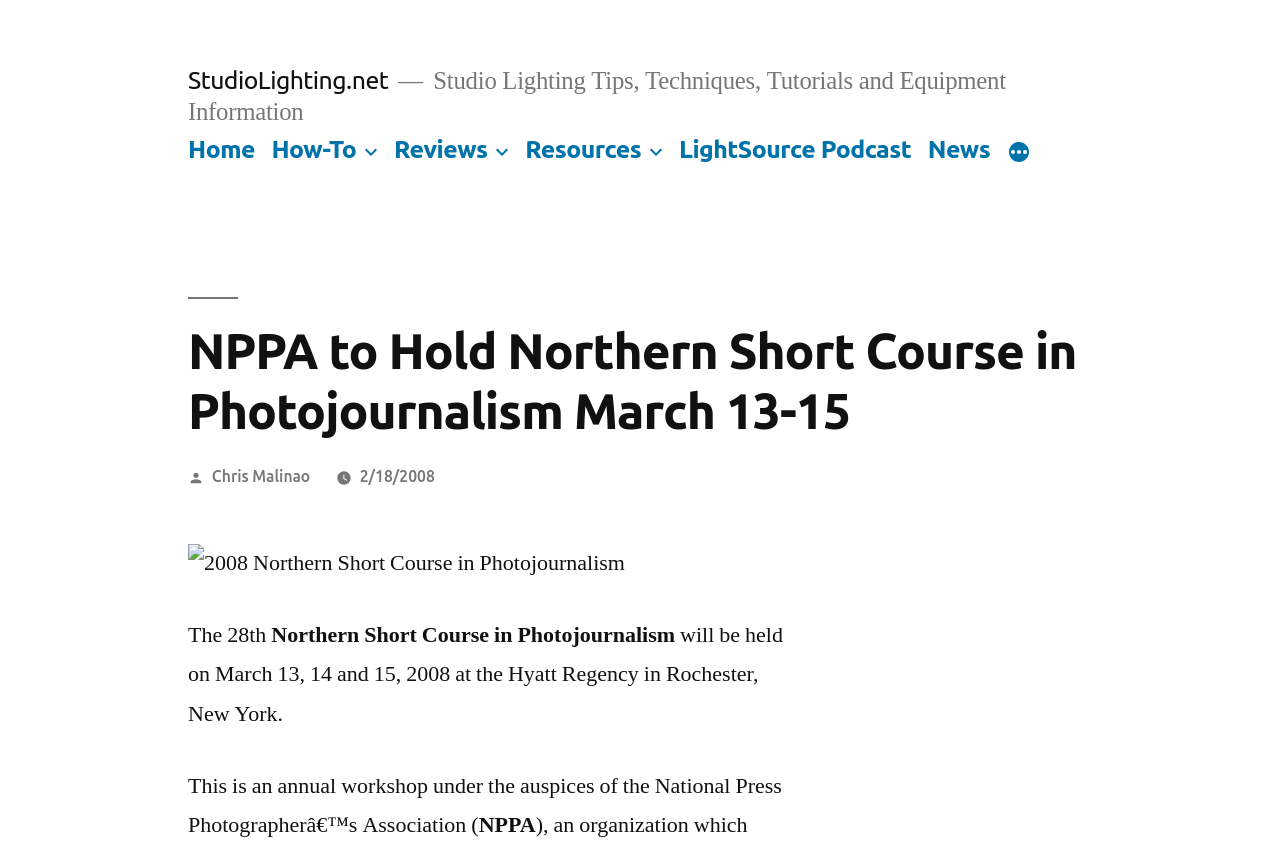Find the bounding box coordinates of the clickable element required to execute the following instruction: "Go to How-To". Provide the coordinates as four float numbers between 0 and 1, i.e., [left, top, right, bottom].

[0.212, 0.159, 0.278, 0.192]